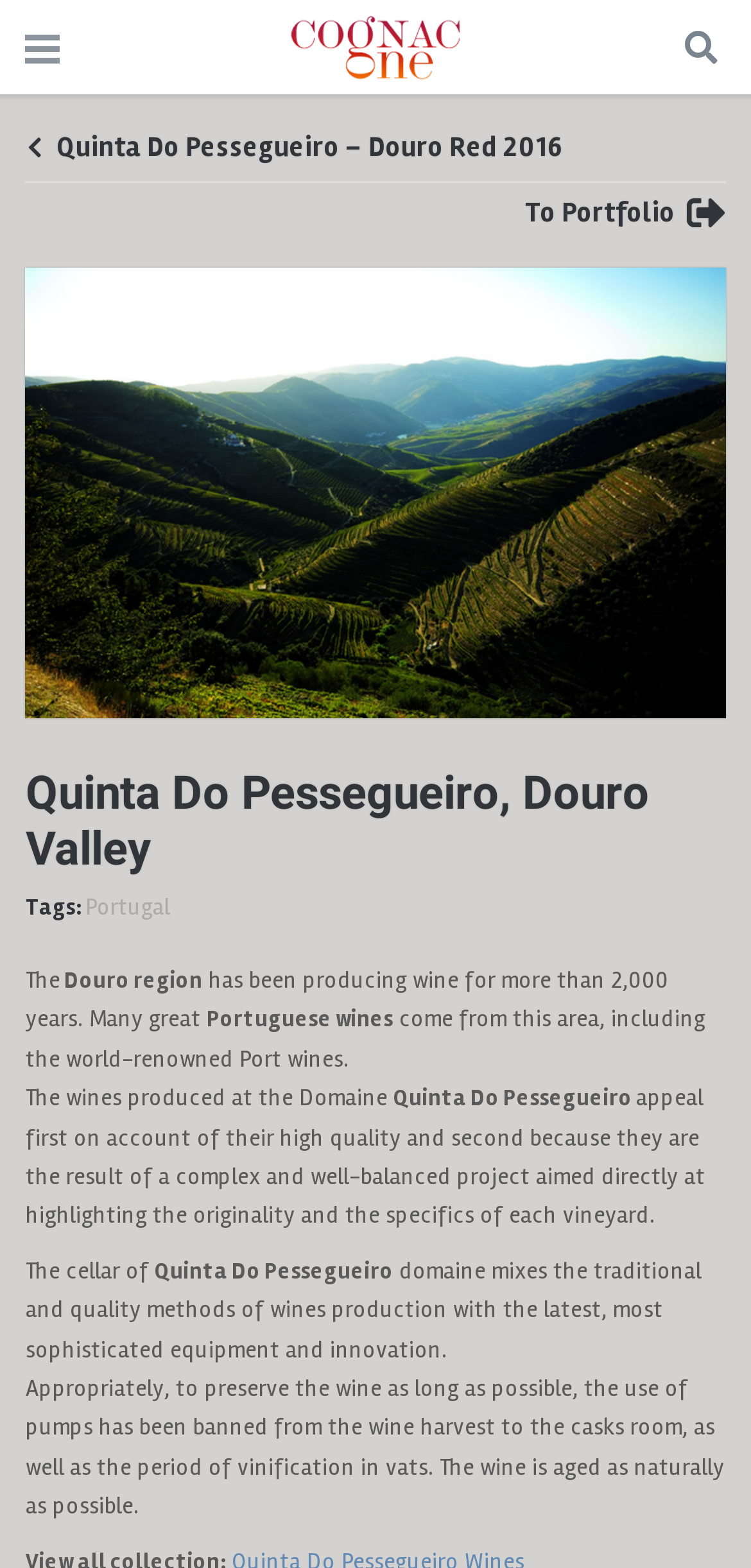What is the name of the domaine mentioned on the webpage?
Please look at the screenshot and answer in one word or a short phrase.

Quinta Do Pessegueiro